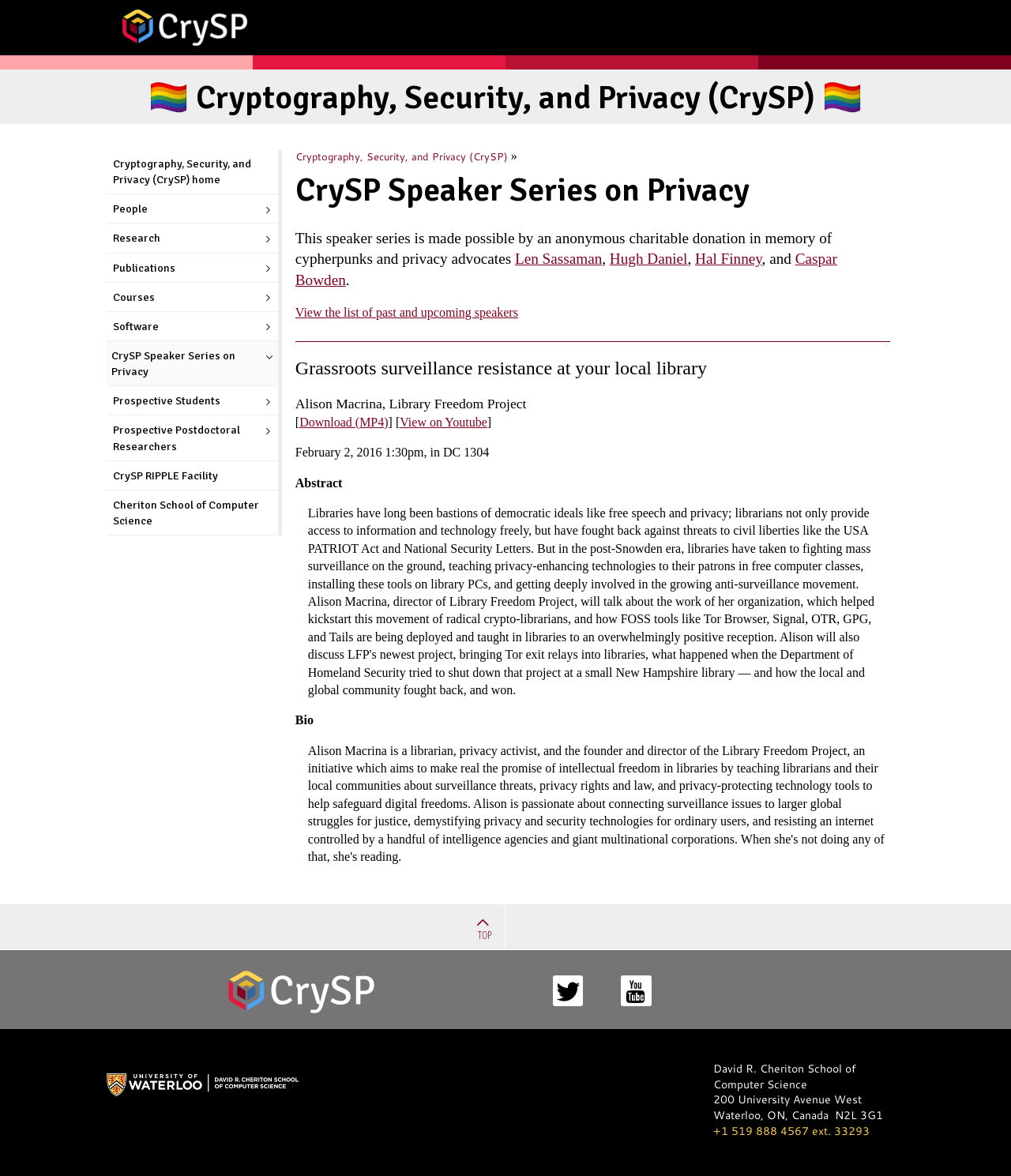Can you specify the bounding box coordinates for the region that should be clicked to fulfill this instruction: "Go to Home page".

None